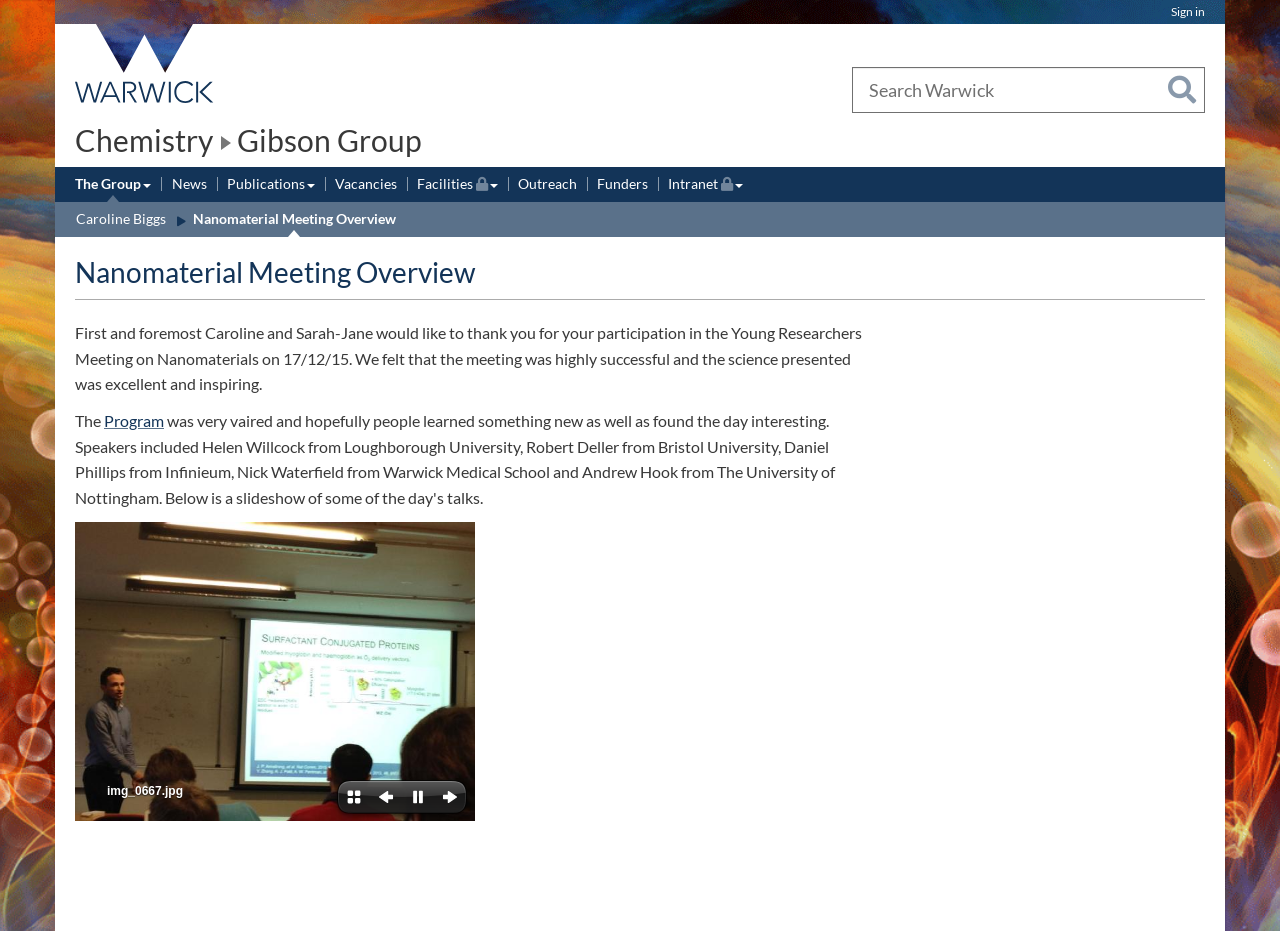What is the name of the group?
Please provide a detailed and comprehensive answer to the question.

I found the answer by looking at the heading 'ChemistryGibson Group' and the link 'Gibson Group' which suggests that Gibson Group is the name of the group.